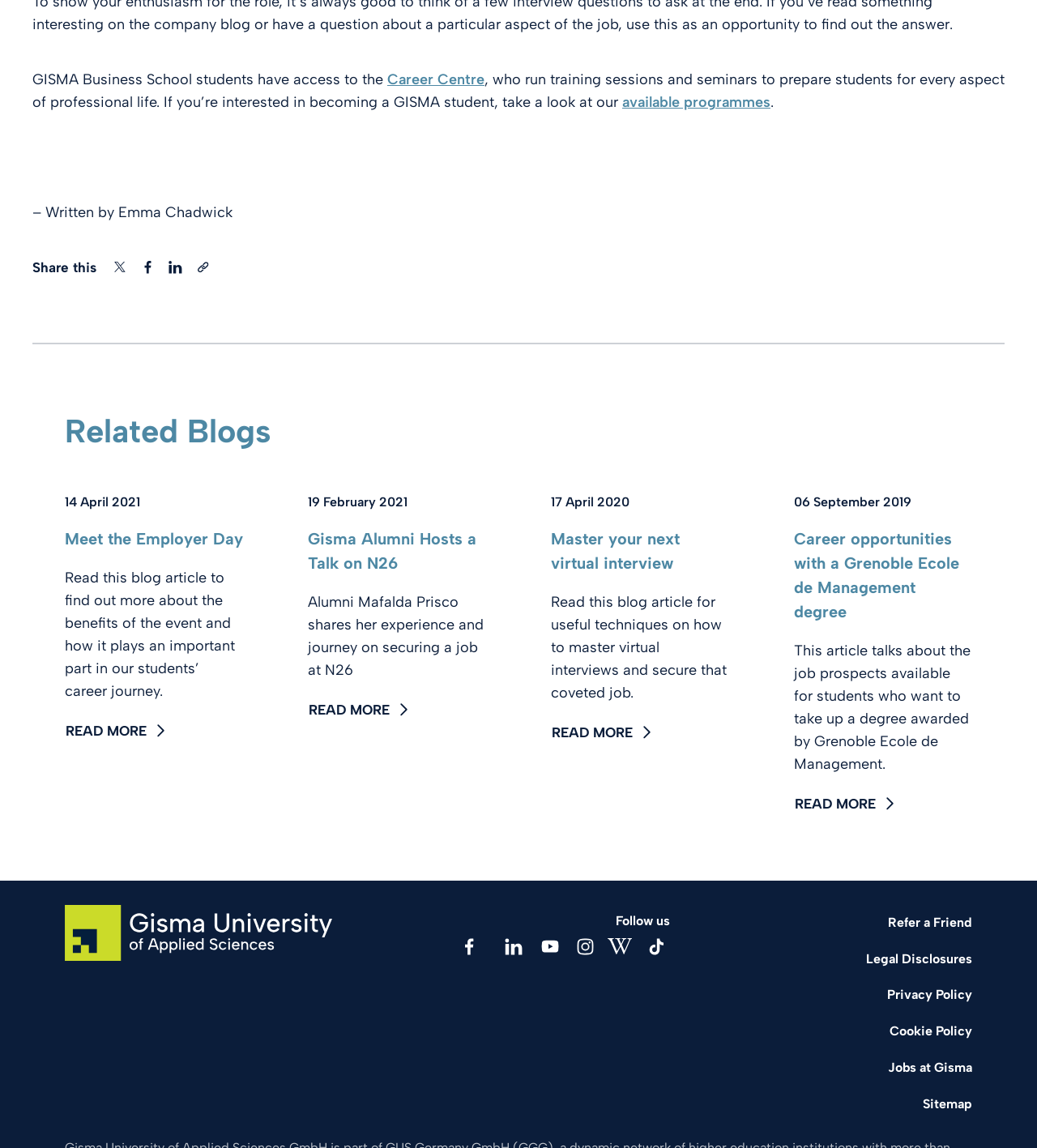Could you highlight the region that needs to be clicked to execute the instruction: "Read more about Meet the Employer Day"?

[0.062, 0.626, 0.162, 0.647]